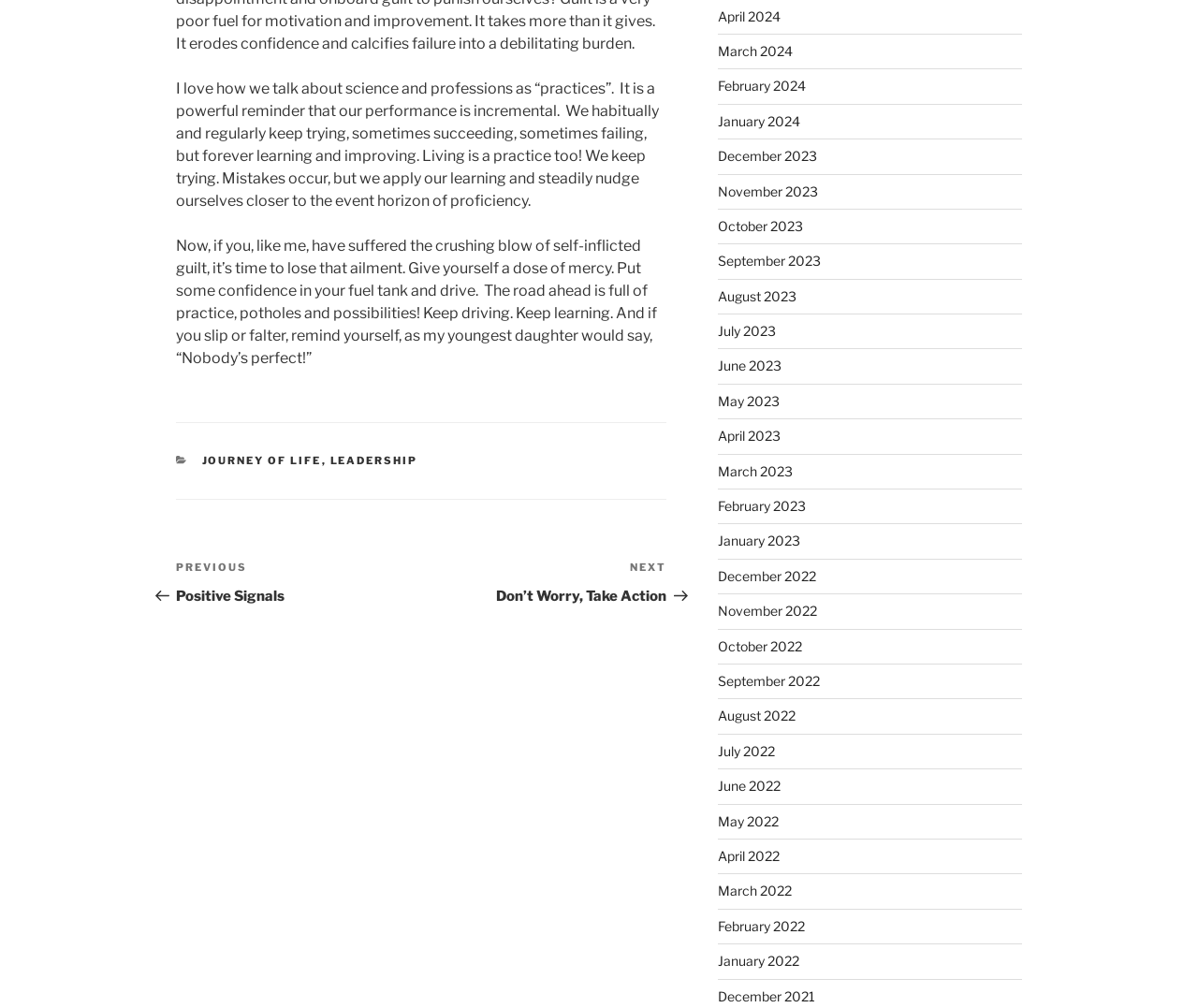What is the purpose of the 'Posts' navigation section?
Carefully analyze the image and provide a detailed answer to the question.

The purpose of the 'Posts' navigation section is to allow users to navigate between different posts, as indicated by the links to previous and next posts, as well as the list of months.